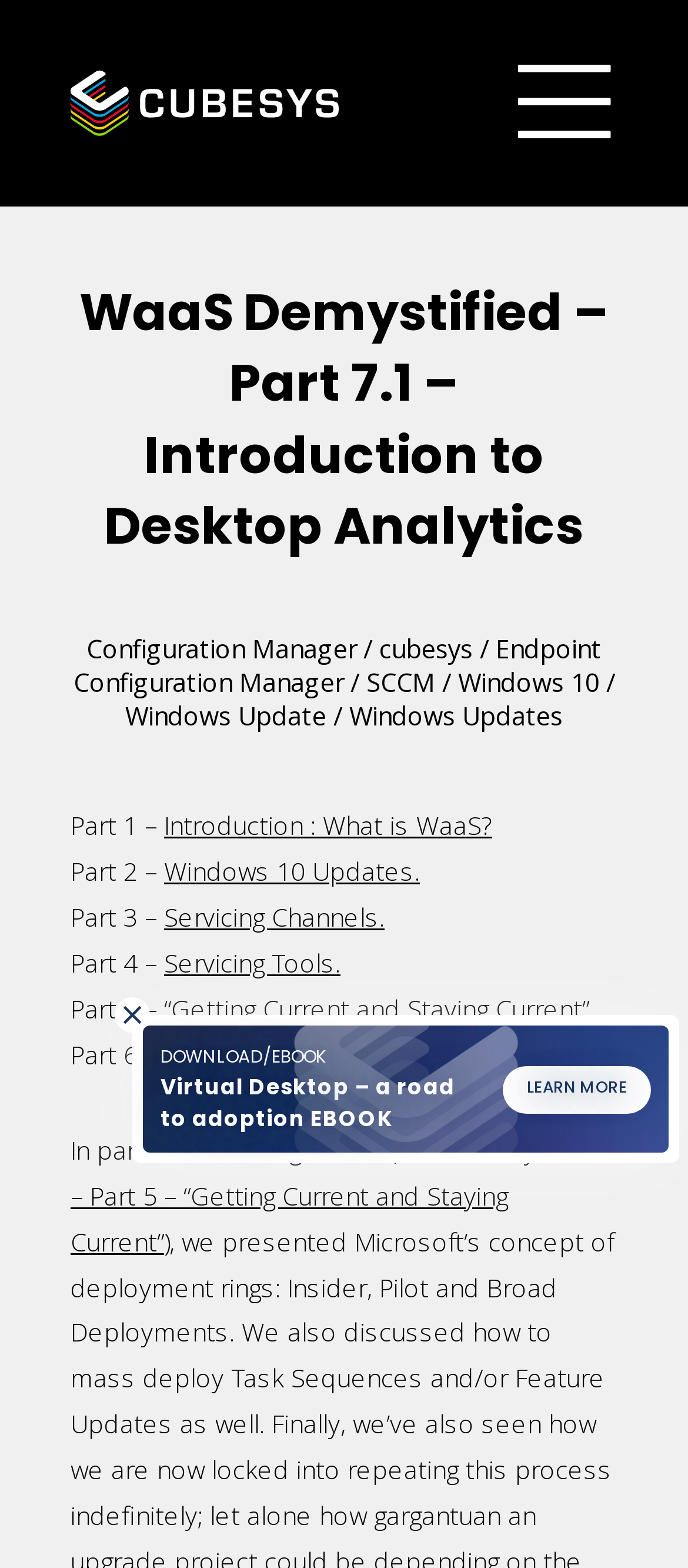Specify the bounding box coordinates of the element's area that should be clicked to execute the given instruction: "Visit the 'Endpoint Configuration Manager' page". The coordinates should be four float numbers between 0 and 1, i.e., [left, top, right, bottom].

[0.106, 0.403, 0.874, 0.446]